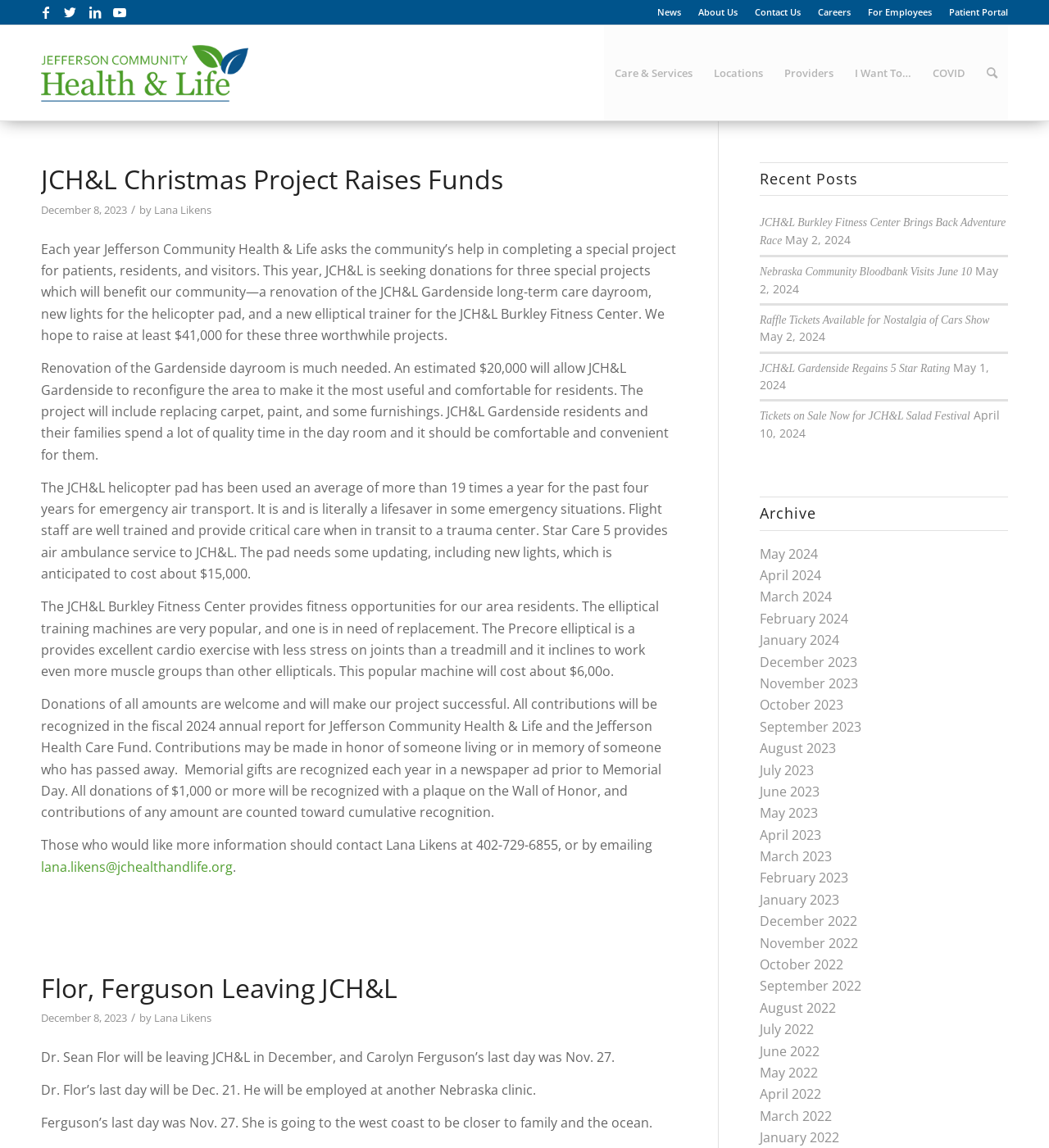For the element described, predict the bounding box coordinates as (top-left x, top-left y, bottom-right x, bottom-right y). All values should be between 0 and 1. Element description: Locations

[0.67, 0.022, 0.738, 0.105]